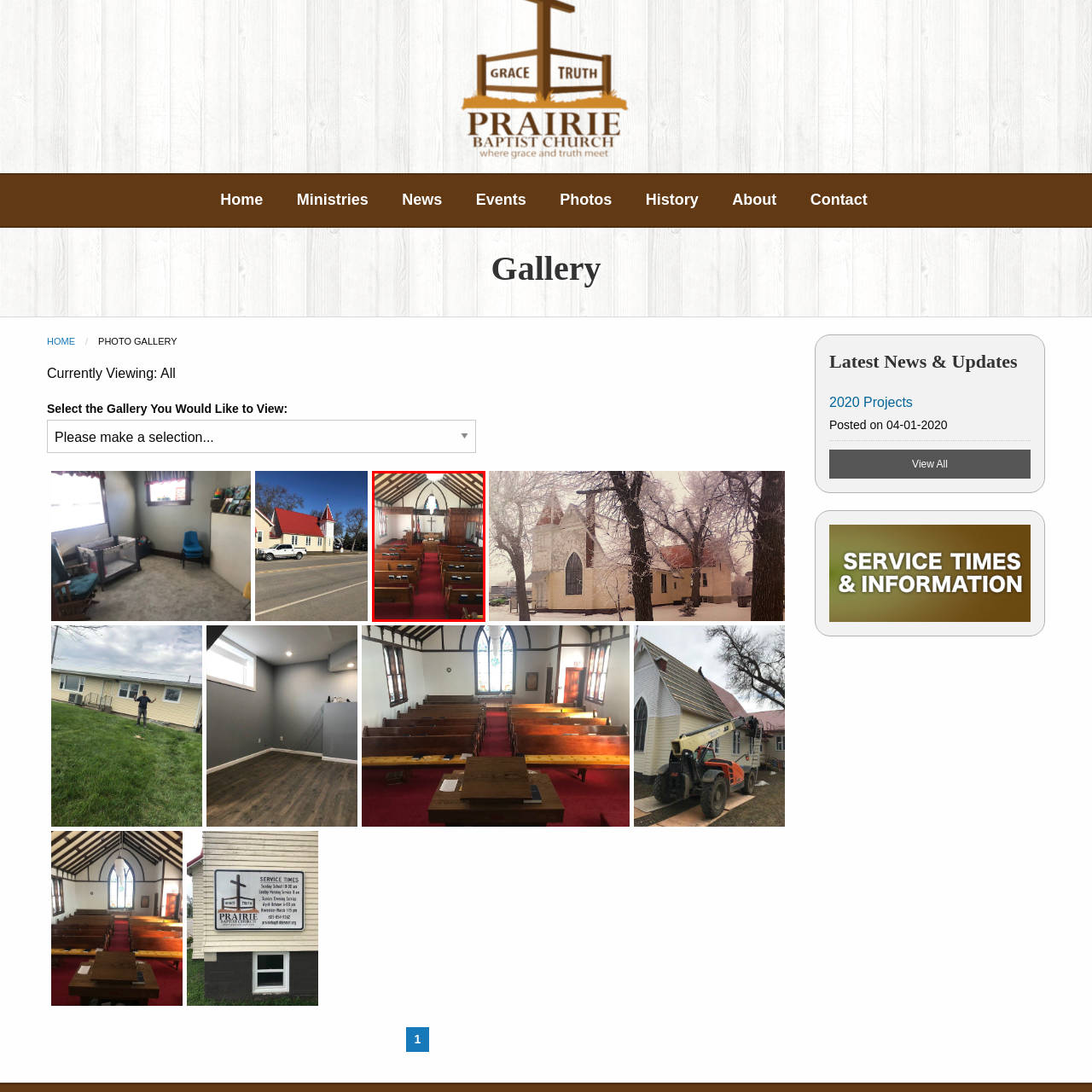Examine the portion within the green circle, What is at the heart of the church? 
Reply succinctly with a single word or phrase.

A beautifully crafted wooden altar